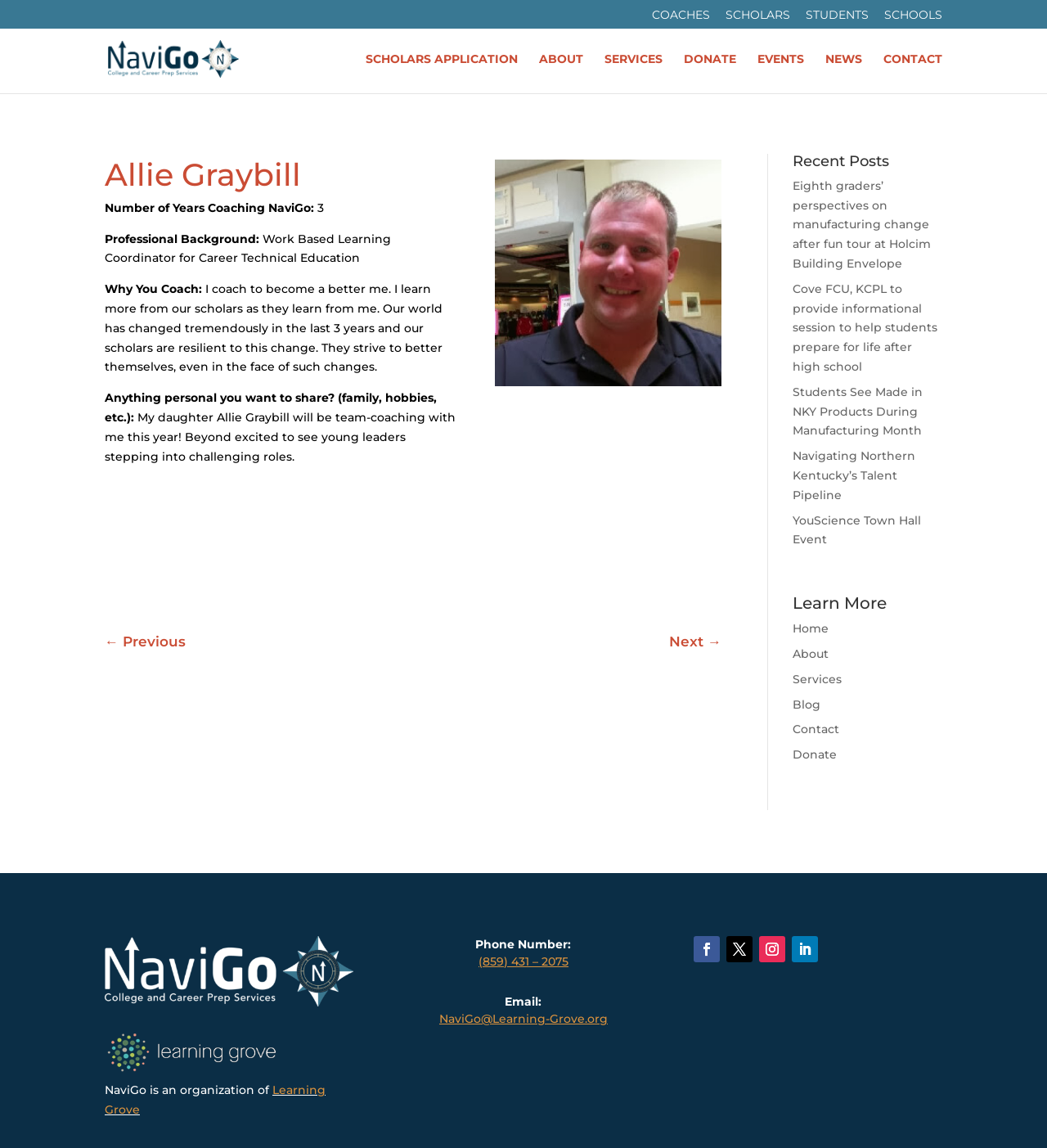Locate the bounding box coordinates of the element that should be clicked to execute the following instruction: "Click on COACHES".

[0.623, 0.007, 0.678, 0.025]